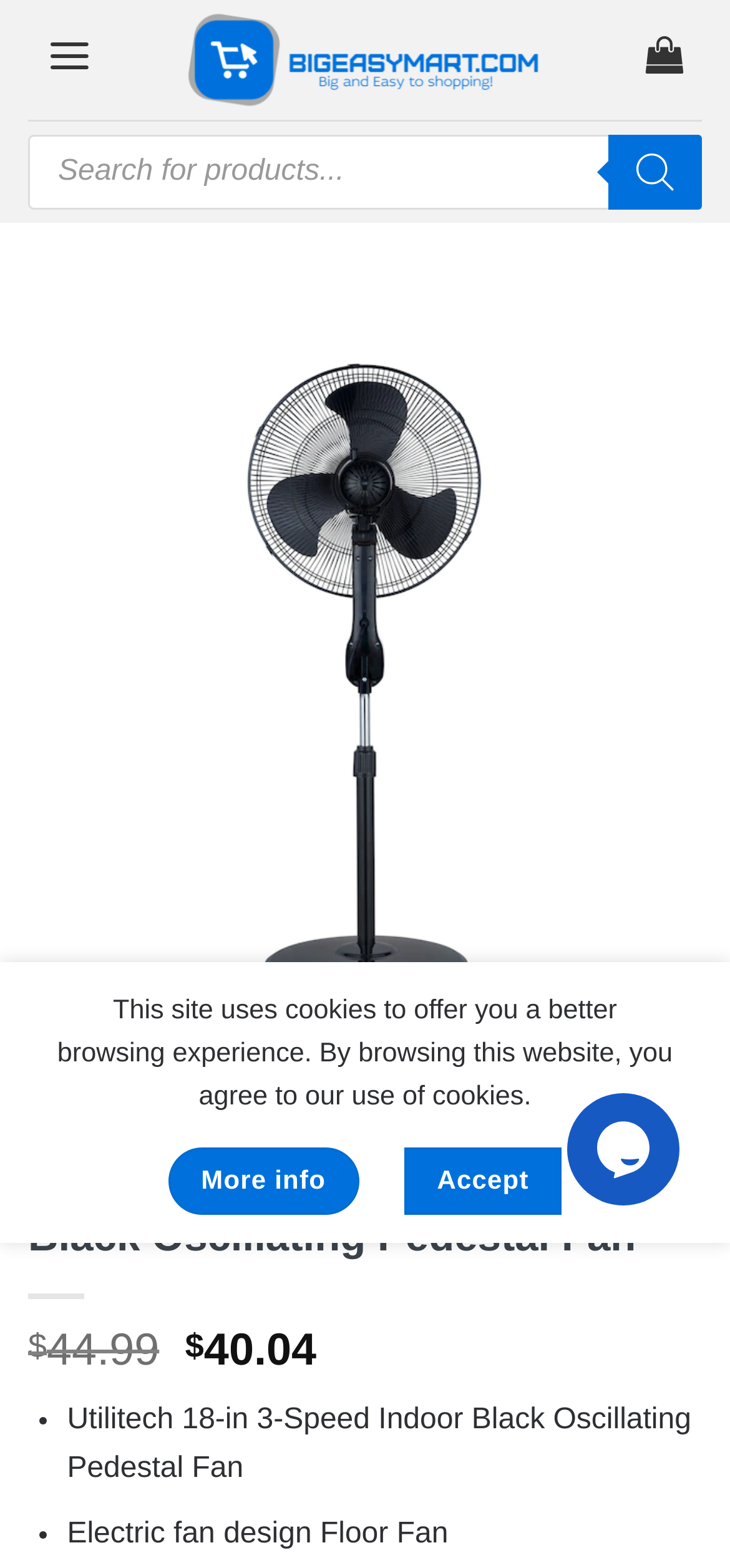Generate the text content of the main heading of the webpage.

Utilitech 18-in 3-Speed Indoor Black Oscillating Pedestal Fan